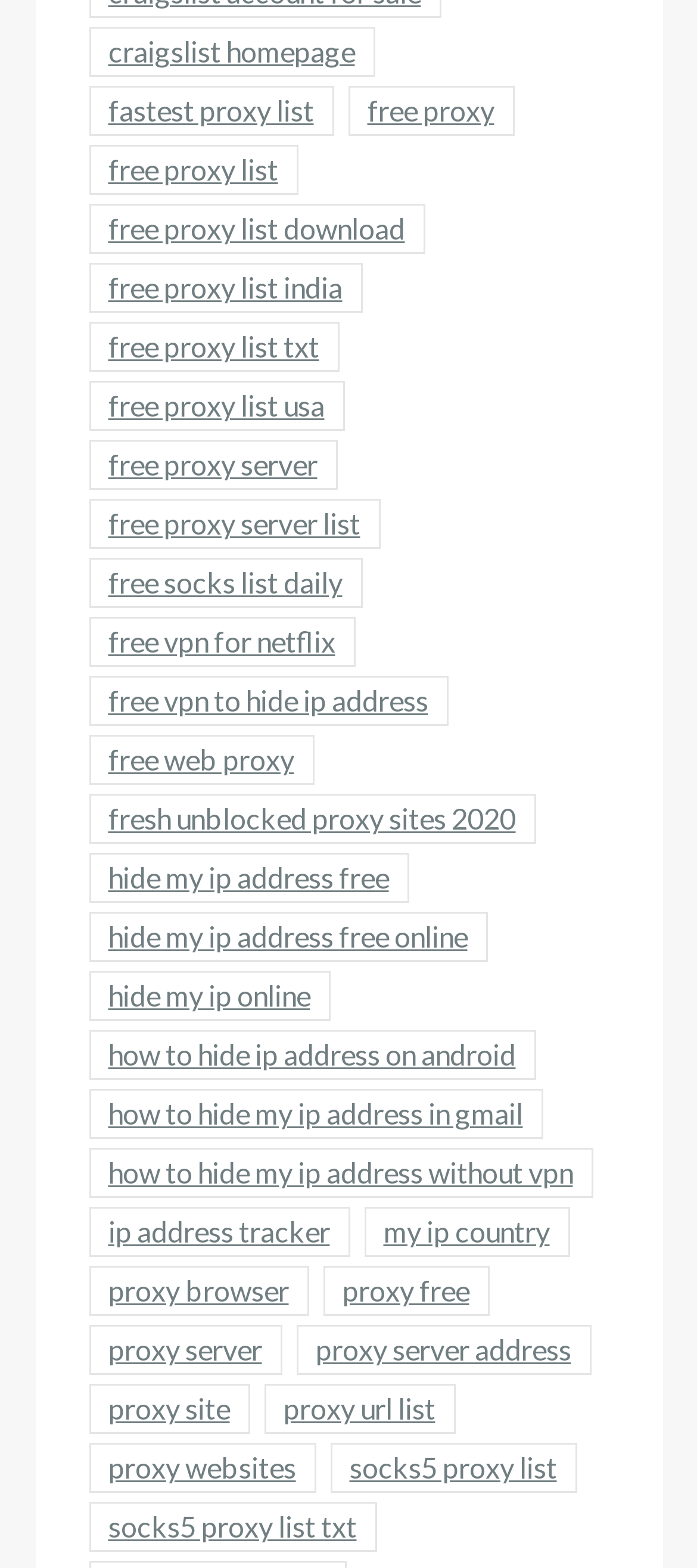Extract the bounding box coordinates for the UI element described as: "hide my ip address free".

[0.127, 0.544, 0.586, 0.576]